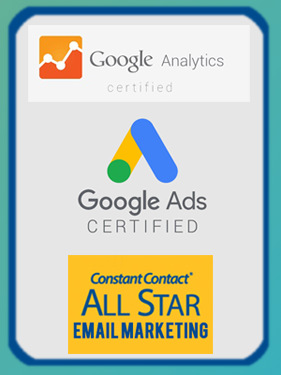Present a detailed portrayal of the image.

The image highlights various certifications associated with digital marketing and analytics. At the top, the logo for **Google Analytics** is prominently displayed, indicating that the entity is certified in this metrics tool. Below that, the **Google Ads Certified** logo further emphasizes expertise in Google’s advertising platform, showcasing proficiency in managing and optimizing online ad campaigns. At the bottom, the **Constant Contact All Star** badge signifies excellence in email marketing, recognizing successful engagement and effectiveness in utilizing Constant Contact services. These certifications collectively represent a strong foundation in digital marketing competency.